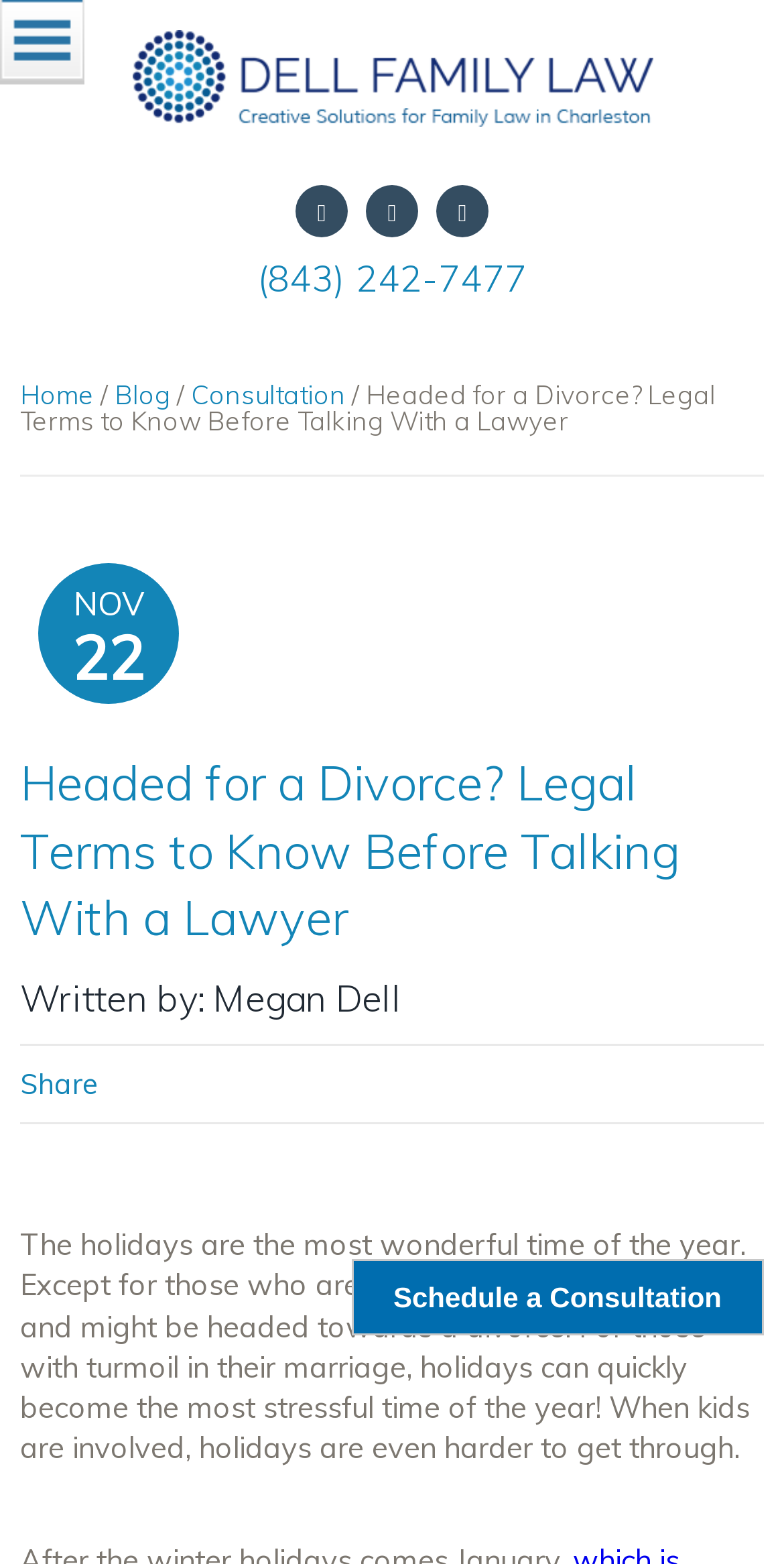Determine the bounding box coordinates of the clickable element to complete this instruction: "Schedule a consultation". Provide the coordinates in the format of four float numbers between 0 and 1, [left, top, right, bottom].

[0.448, 0.805, 0.974, 0.854]